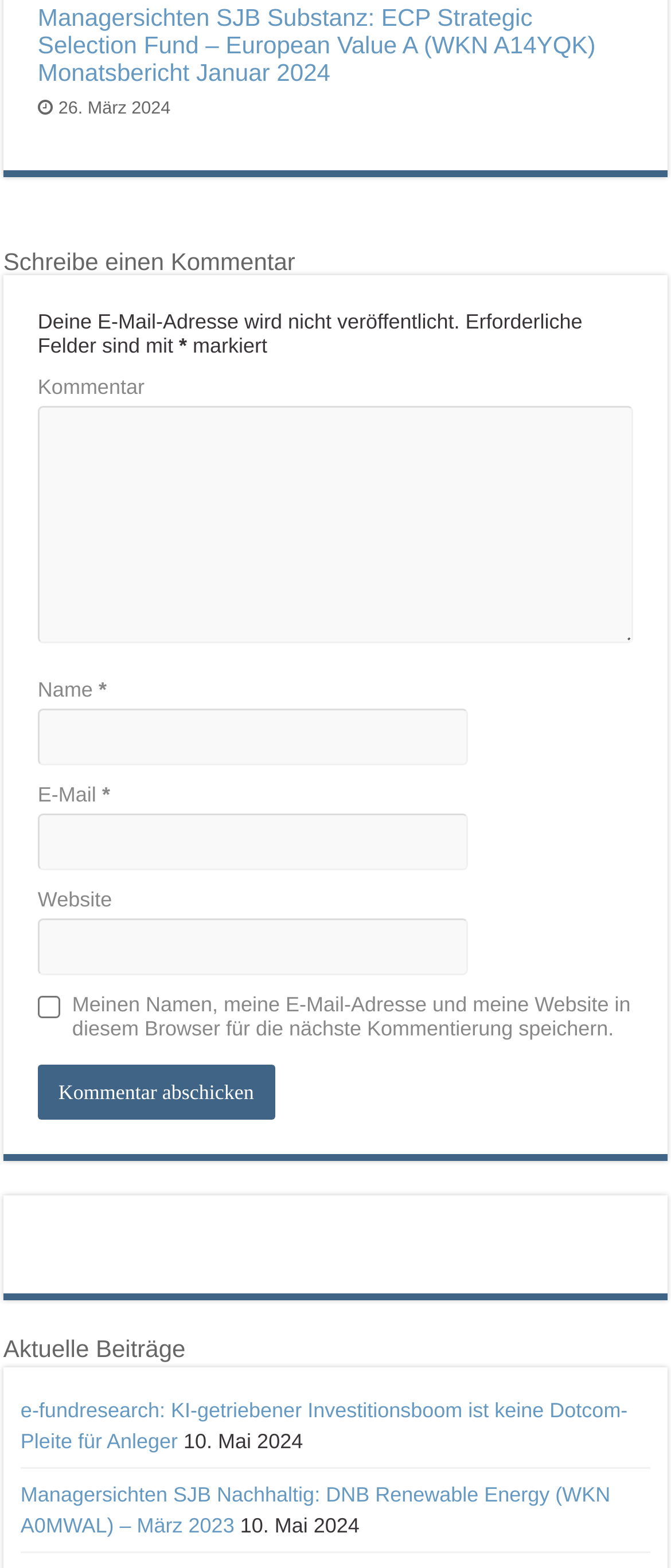Provide the bounding box coordinates of the HTML element this sentence describes: "parent_node: E-Mail * aria-describedby="email-notes" name="email"". The bounding box coordinates consist of four float numbers between 0 and 1, i.e., [left, top, right, bottom].

[0.056, 0.519, 0.697, 0.555]